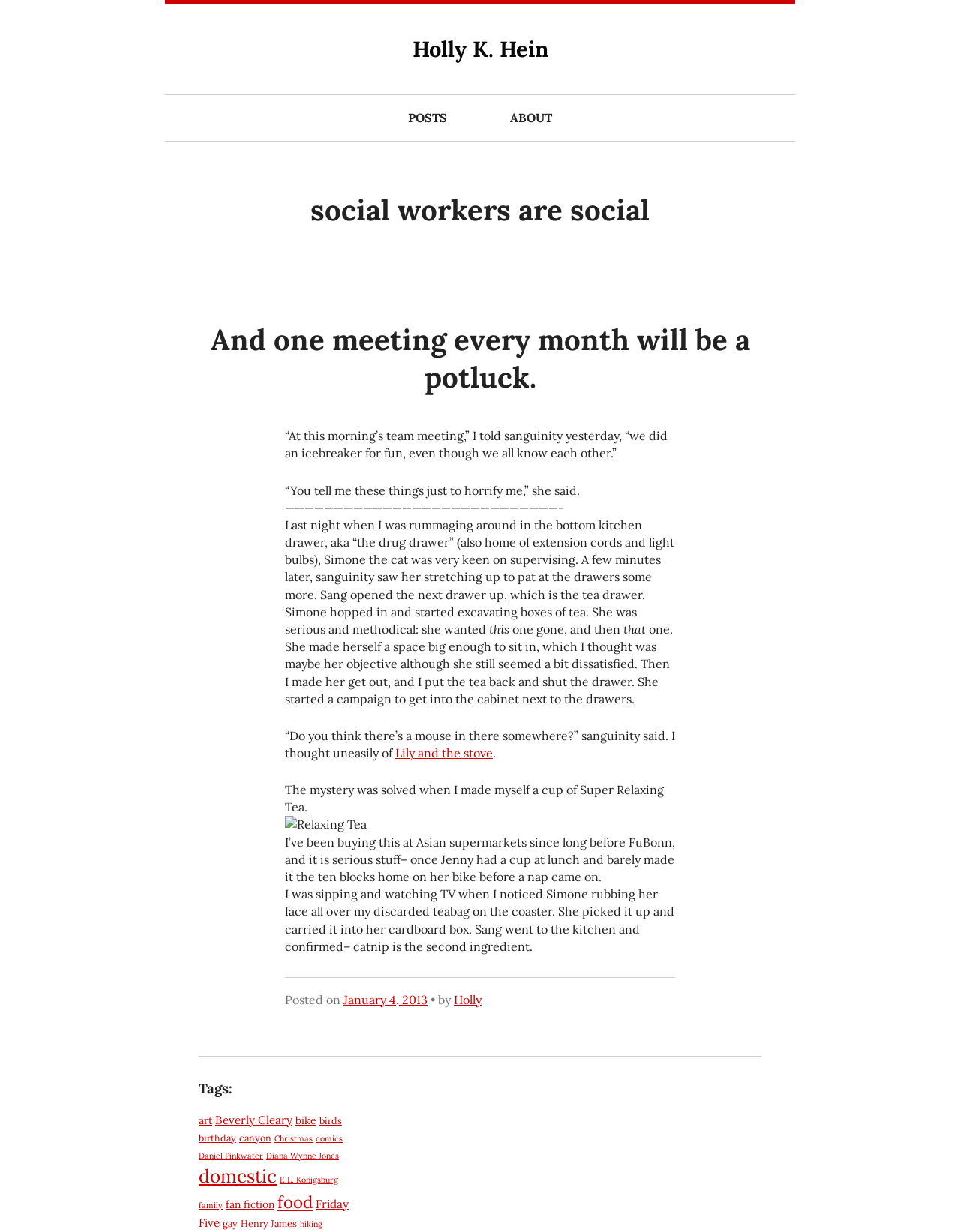For the given element description title="IMG_9621", determine the bounding box coordinates of the UI element. The coordinates should follow the format (top-left x, top-left y, bottom-right x, bottom-right y) and be within the range of 0 to 1.

None